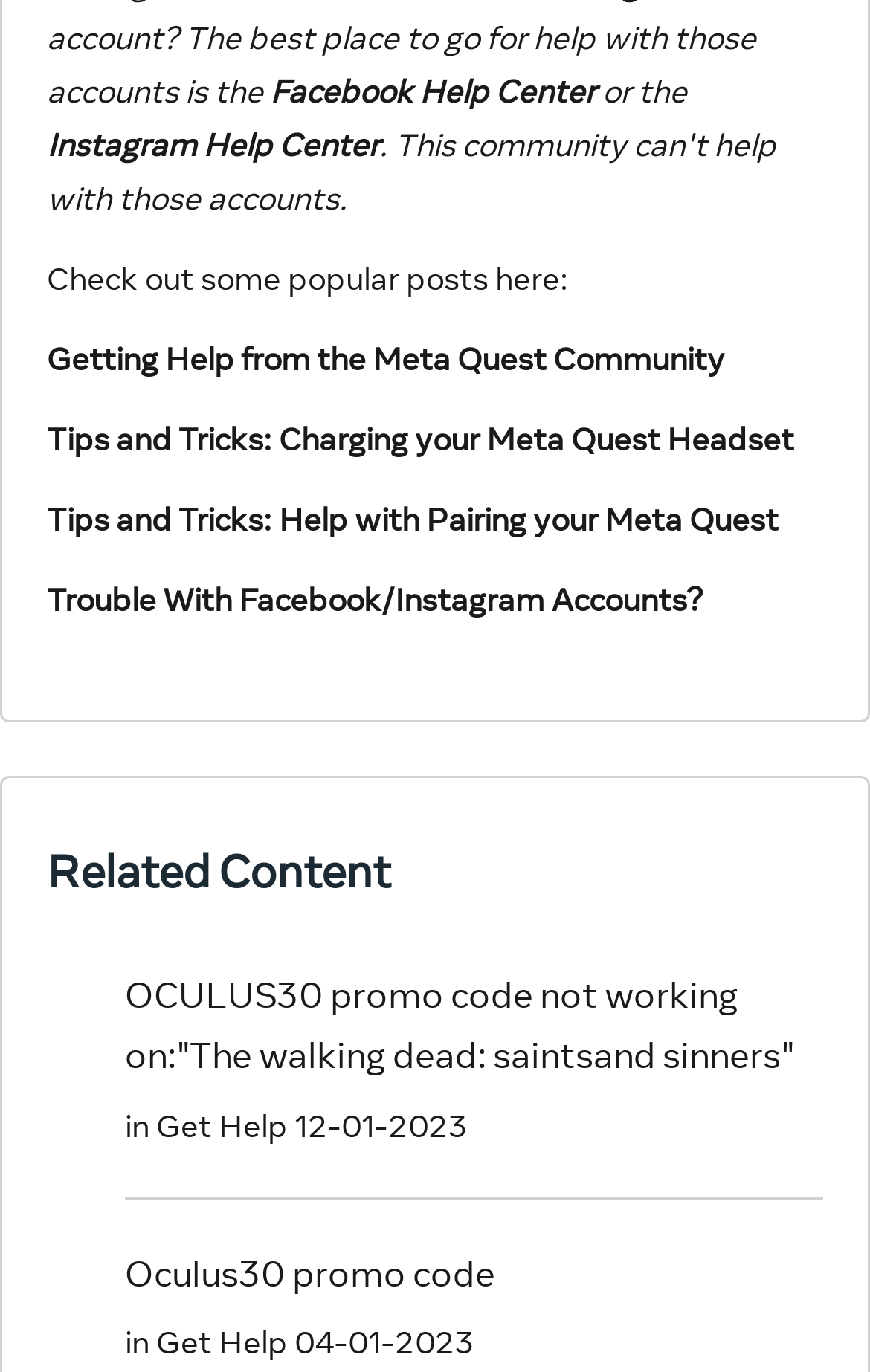Identify the bounding box for the UI element specified in this description: "Trouble With Facebook/Instagram Accounts?". The coordinates must be four float numbers between 0 and 1, formatted as [left, top, right, bottom].

[0.054, 0.423, 0.808, 0.452]